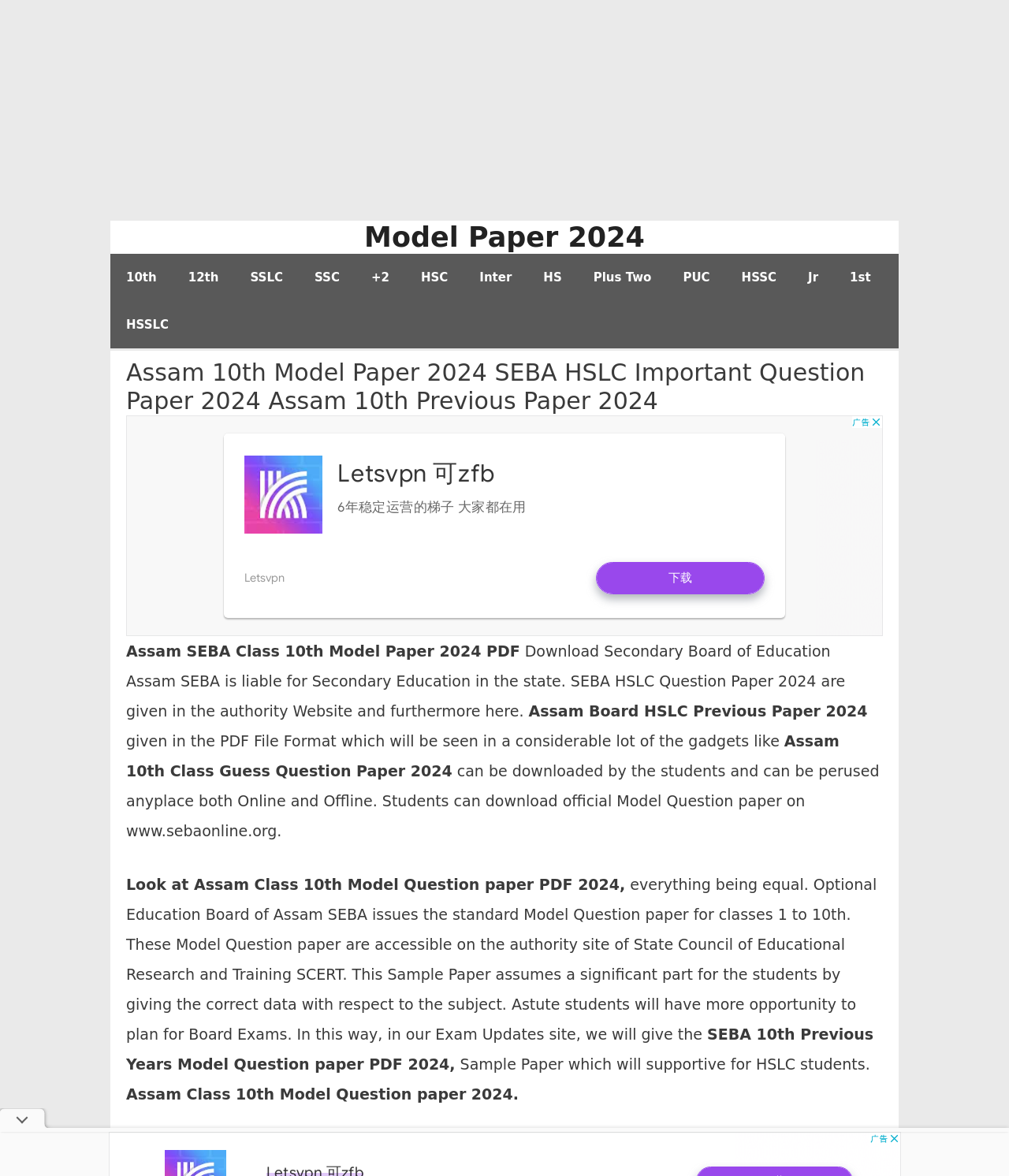Using the details in the image, give a detailed response to the question below:
What is the name of the board responsible for secondary education in Assam?

The webpage mentions 'Secondary Board of Education Assam SEBA is liable for Secondary Education in the state.' which indicates that SEBA is the board responsible for secondary education in Assam.